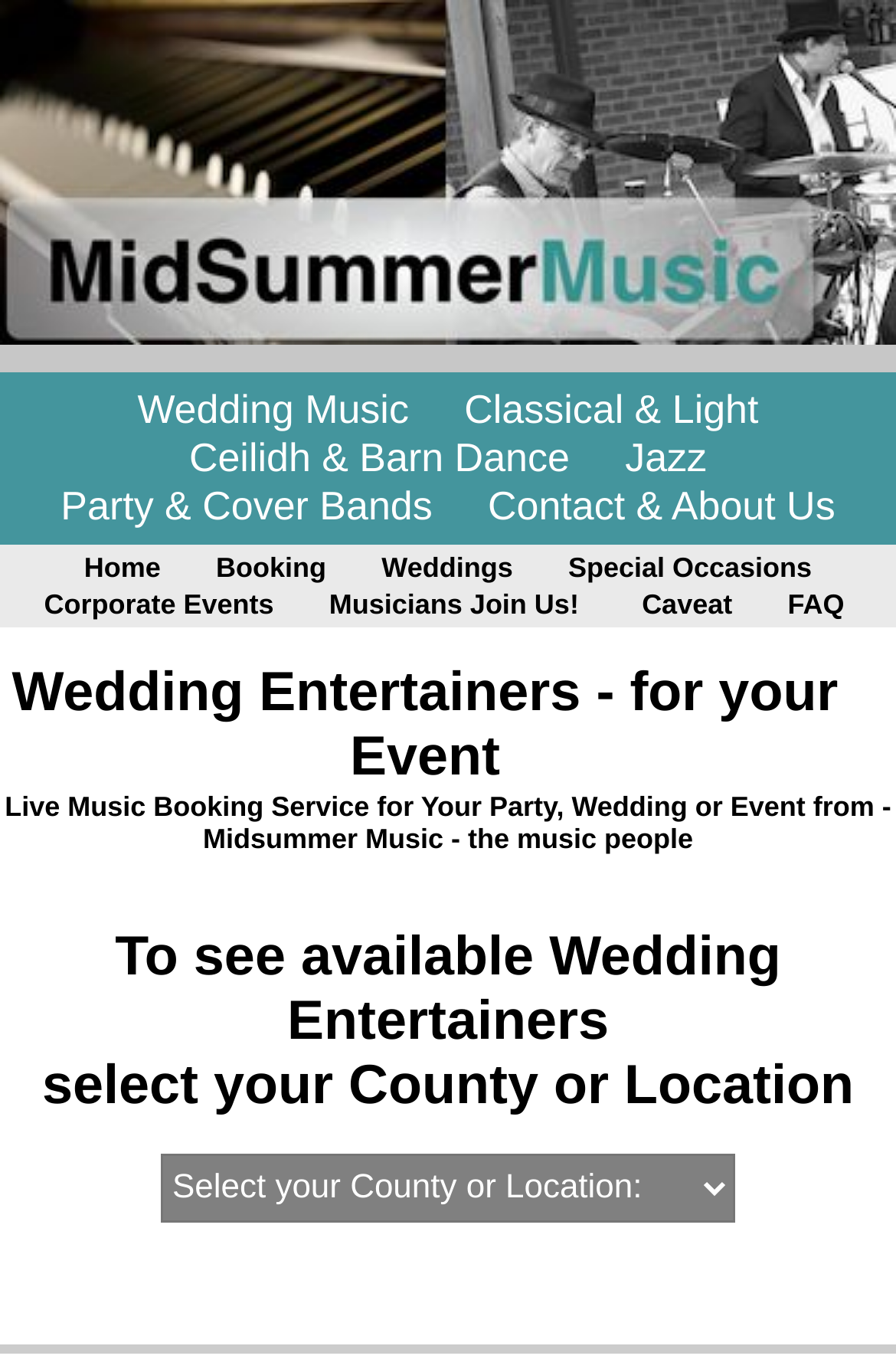Look at the image and write a detailed answer to the question: 
How can I find available wedding entertainers?

The webpage provides a combobox to select a county or location, and a static text that says 'To see available Wedding Entertainers, select your County or Location', indicating that this is the way to find available wedding entertainers.